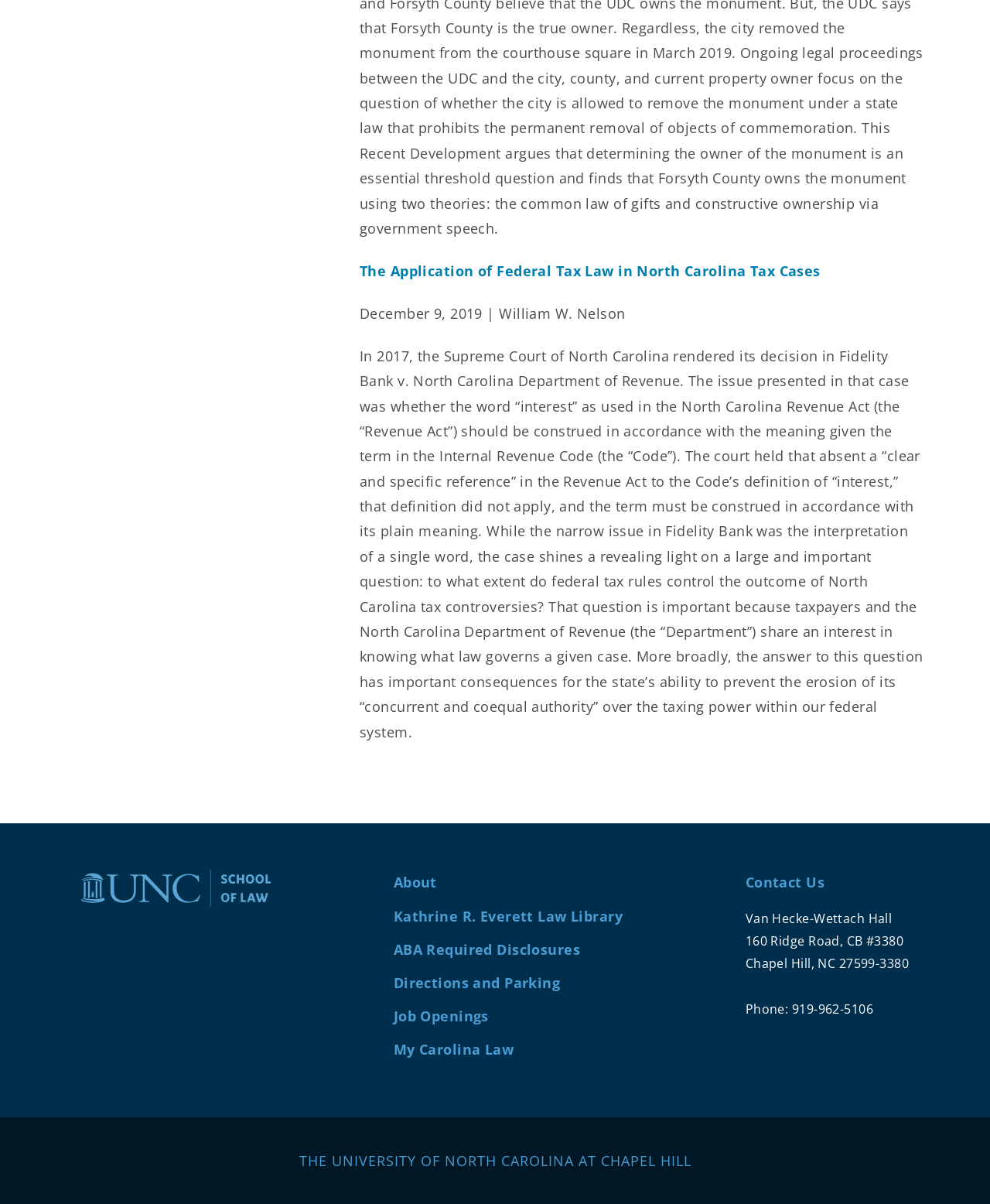What is the name of the law review? Examine the screenshot and reply using just one word or a brief phrase.

North Carolina Law Review